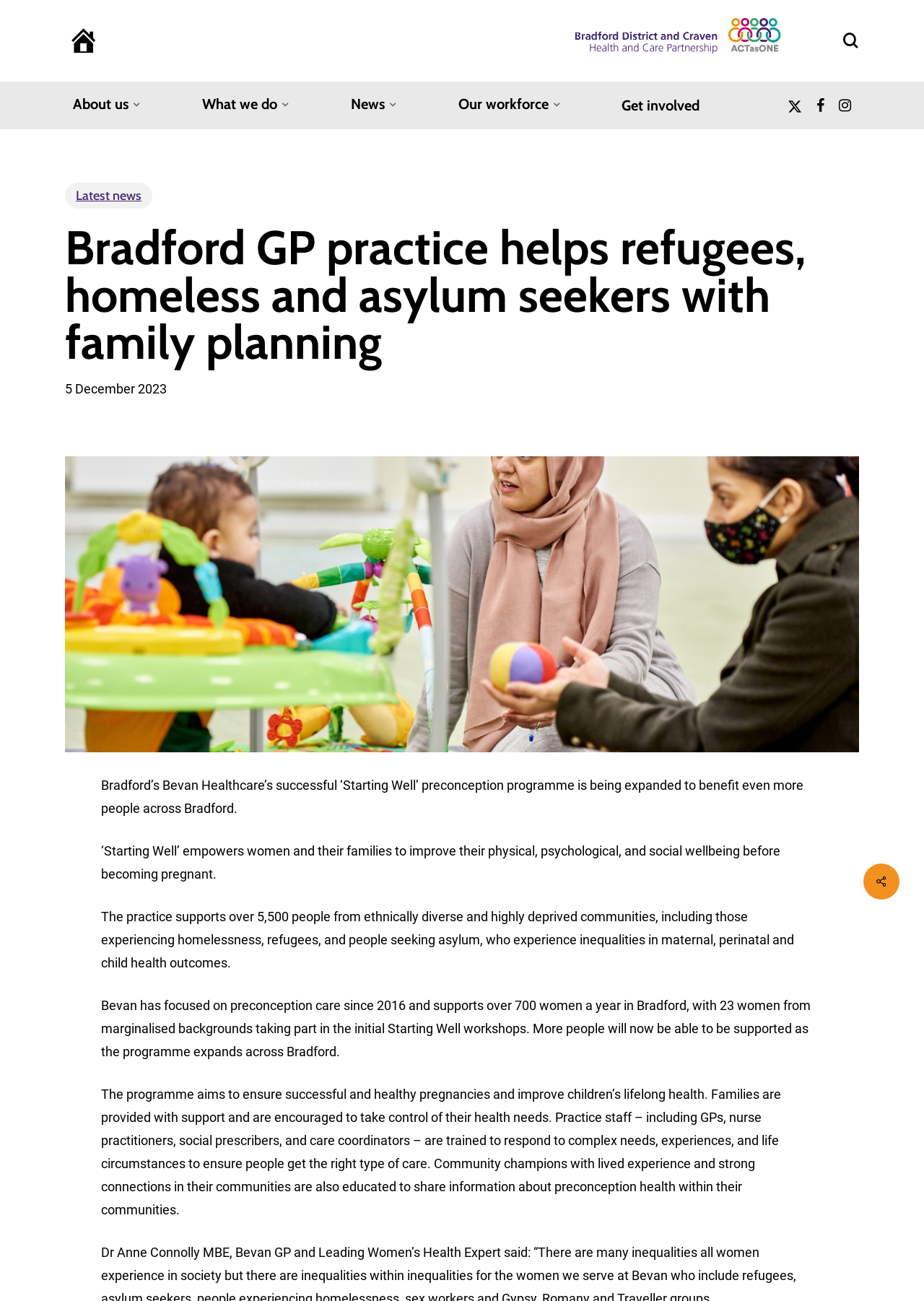Illustrate the webpage thoroughly, mentioning all important details.

The webpage is about a healthcare partnership in Bradford, with a focus on a successful preconception program called "Starting Well". At the top right corner, there are three social media links to Twitter, Facebook, and Instagram. Below these links, there is a row of navigation links, including "About us", "What we do", "News", "Our workforce", and "Get involved". 

On the top left corner, there is a search bar with a textbox and a "Search" button. When the search bar is opened, a hint text "Hit enter to search or ESC to close" appears. There is also a "Close Searchbox" link and a "Close Search" text next to it.

Below the navigation links, there is a logo of the Bradford District and Craven Health and Care Partnership, which is also a link. Next to the logo, there is a link to "Bradford District and Craven Health and Care Partnership Act as One" with its logo.

The main content of the webpage is an article about the "Starting Well" program. The article has a heading "Bradford GP practice helps refugees, homeless and asylum seekers with family planning" and a publication date "5 December 2023". Below the heading, there is an image of two women and a baby at a play group. The image has a caption that summarizes the article, which is about the expansion of the "Starting Well" program to benefit more people across Bradford. The program aims to empower women and their families to improve their physical, psychological, and social wellbeing before becoming pregnant.

The article is divided into several paragraphs, which provide more details about the program, including its focus on preconception care, its support for marginalized communities, and its goal to ensure successful and healthy pregnancies. At the bottom right corner, there is a link to "Share this page to social media".